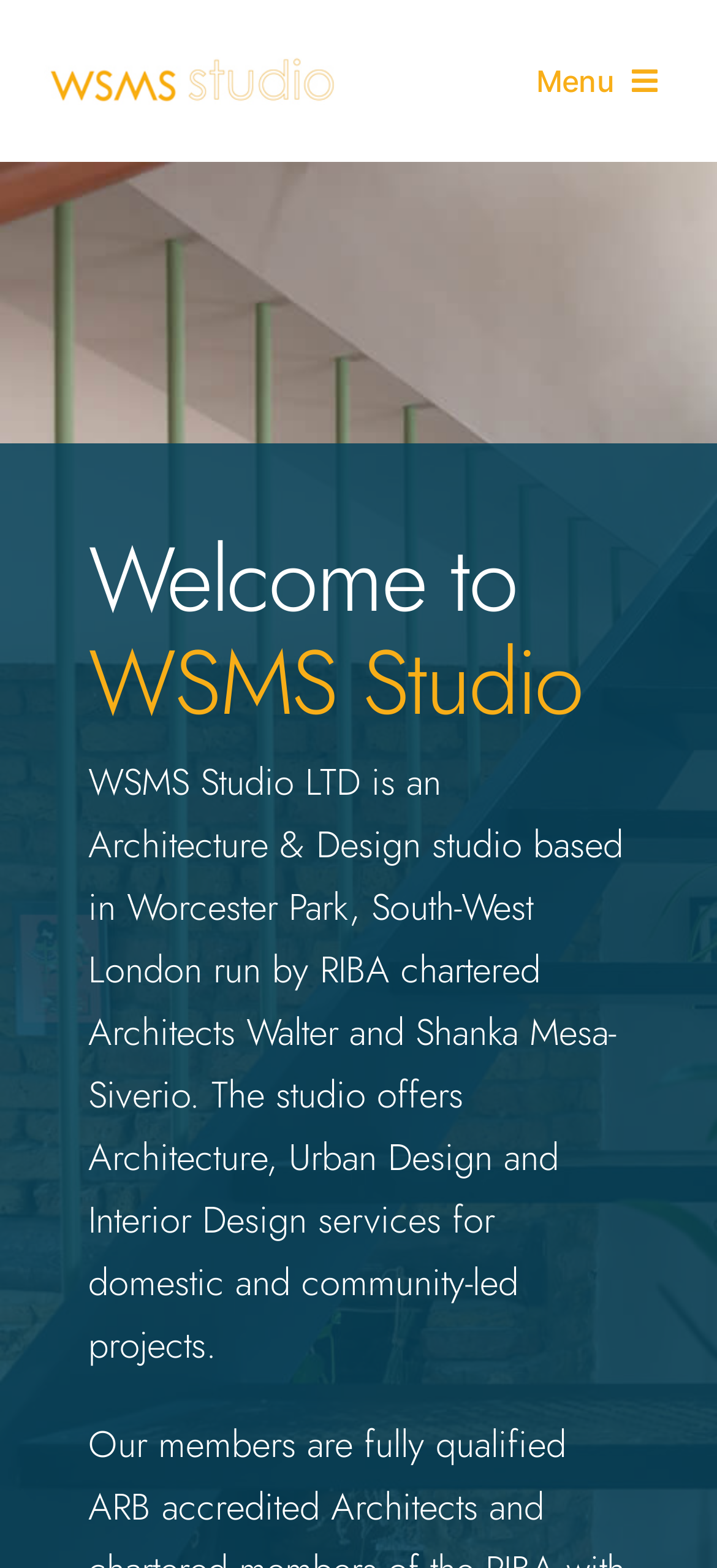Please locate the UI element described by "alt="WSMS Logo"" and provide its bounding box coordinates.

[0.062, 0.032, 0.482, 0.063]